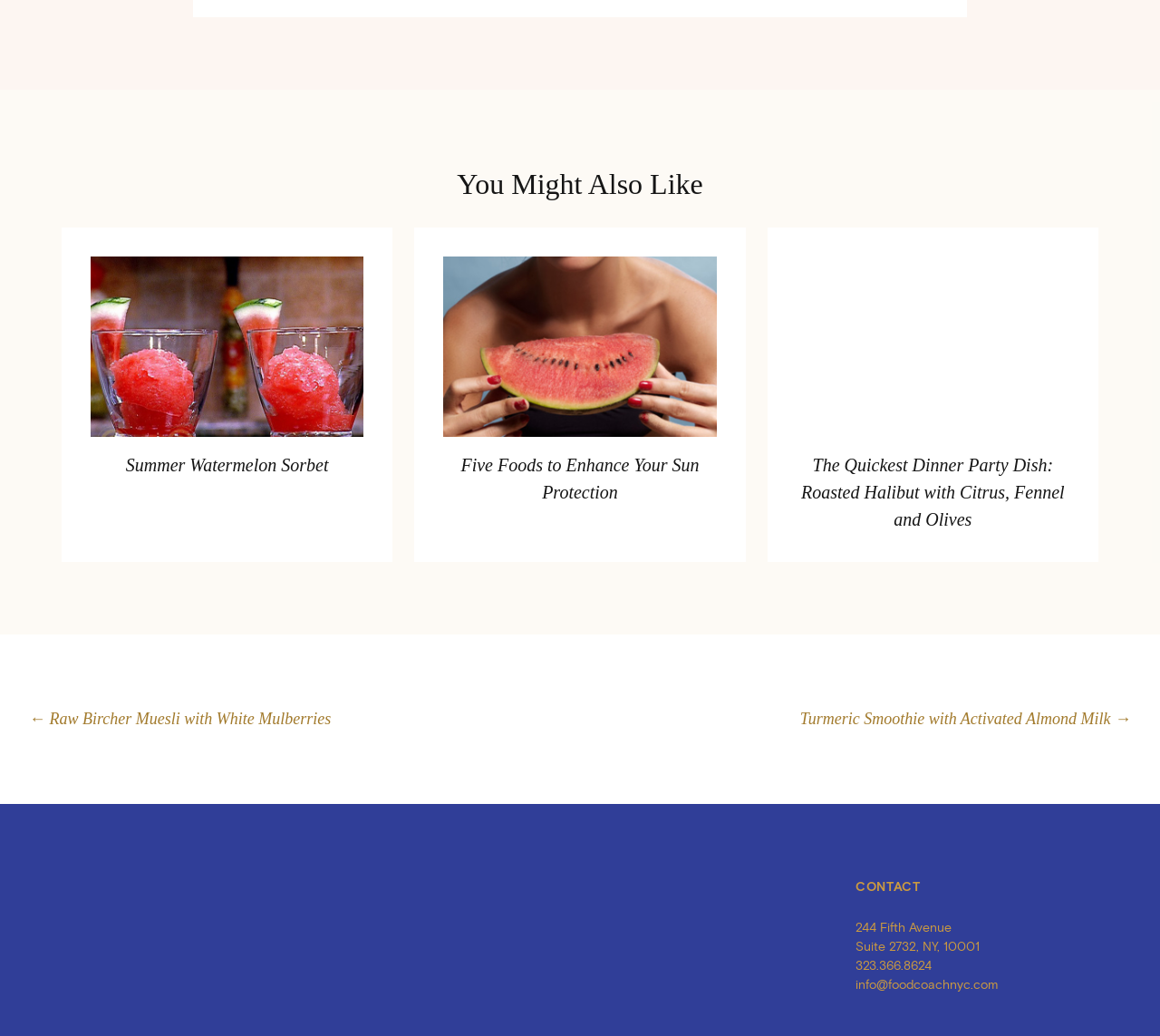Please find the bounding box for the UI component described as follows: "323.366.8624".

[0.737, 0.924, 0.803, 0.939]